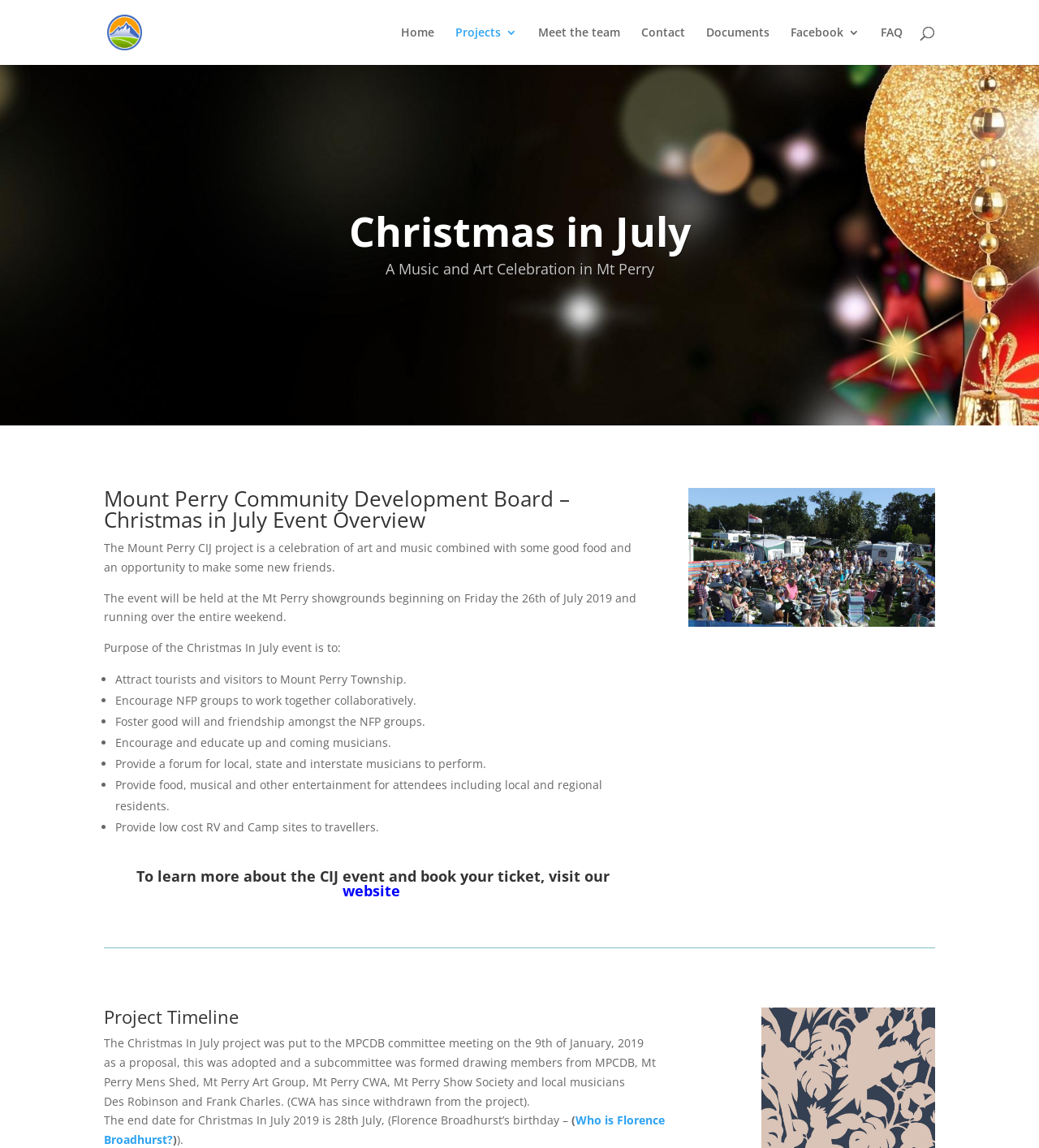Utilize the details in the image to give a detailed response to the question: What is the purpose of the Christmas In July event?

I found the answer by reading the list of purposes under the heading 'Purpose of the Christmas In July event is to:', which includes 'Attract tourists and visitors to Mount Perry Township.' as one of the points.